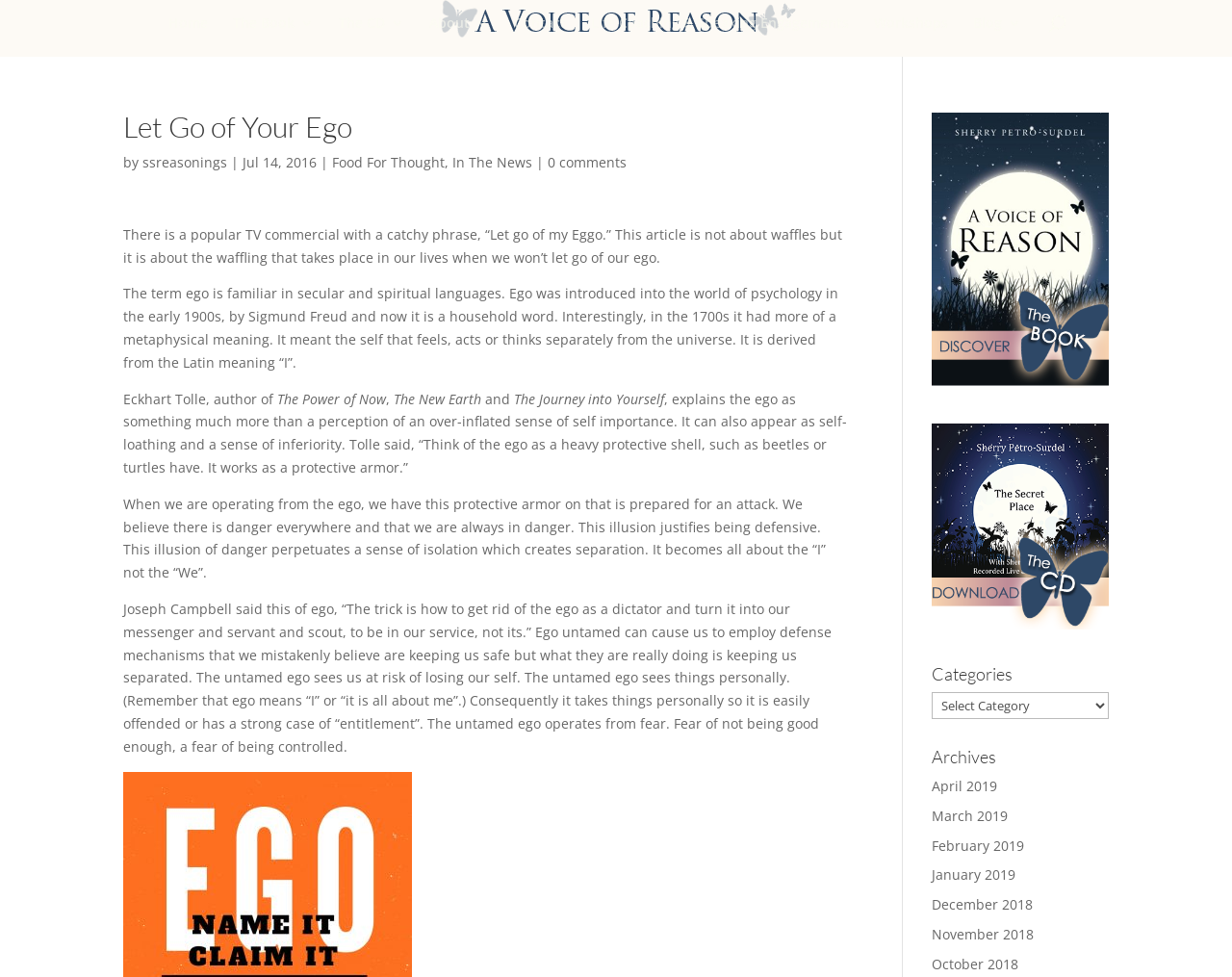From the details in the image, provide a thorough response to the question: What is the function of the combobox labeled 'Categories'?

The combobox labeled 'Categories' is likely used to select and filter articles or content based on different categories, allowing users to narrow down their search or browse related topics.